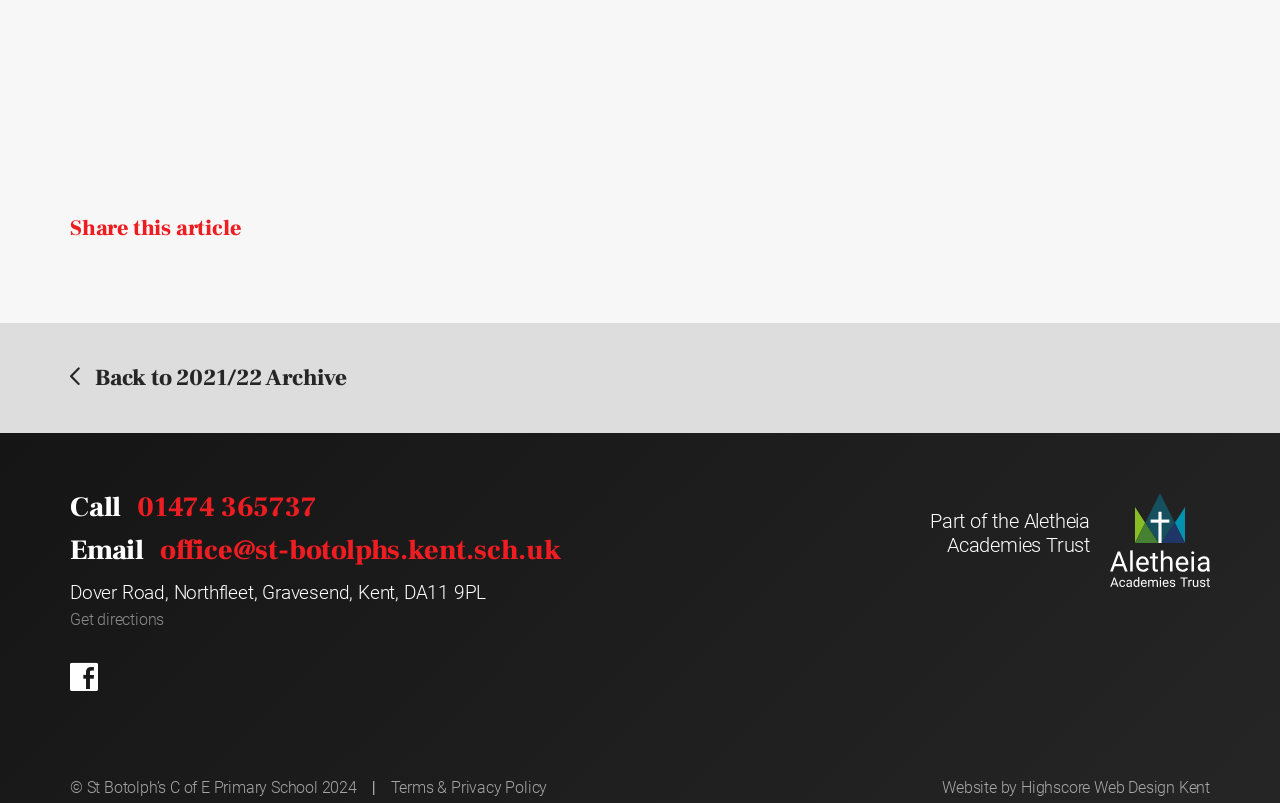Determine the bounding box coordinates for the HTML element mentioned in the following description: "Latter Day Saint Temple pictures". The coordinates should be a list of four floats ranging from 0 to 1, represented as [left, top, right, bottom].

None